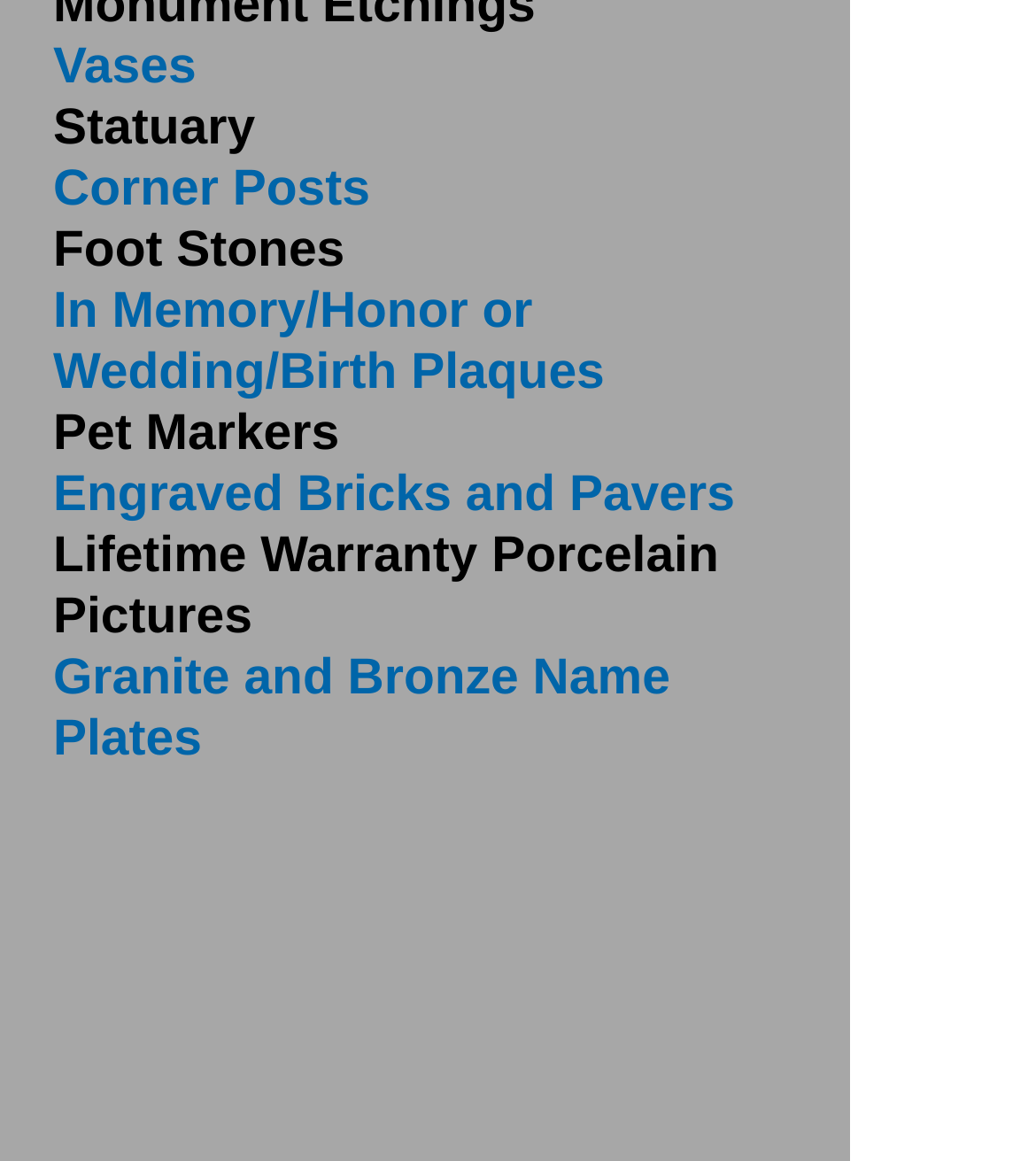Reply to the question with a single word or phrase:
What is the purpose of the social bar at the bottom?

To connect with social media